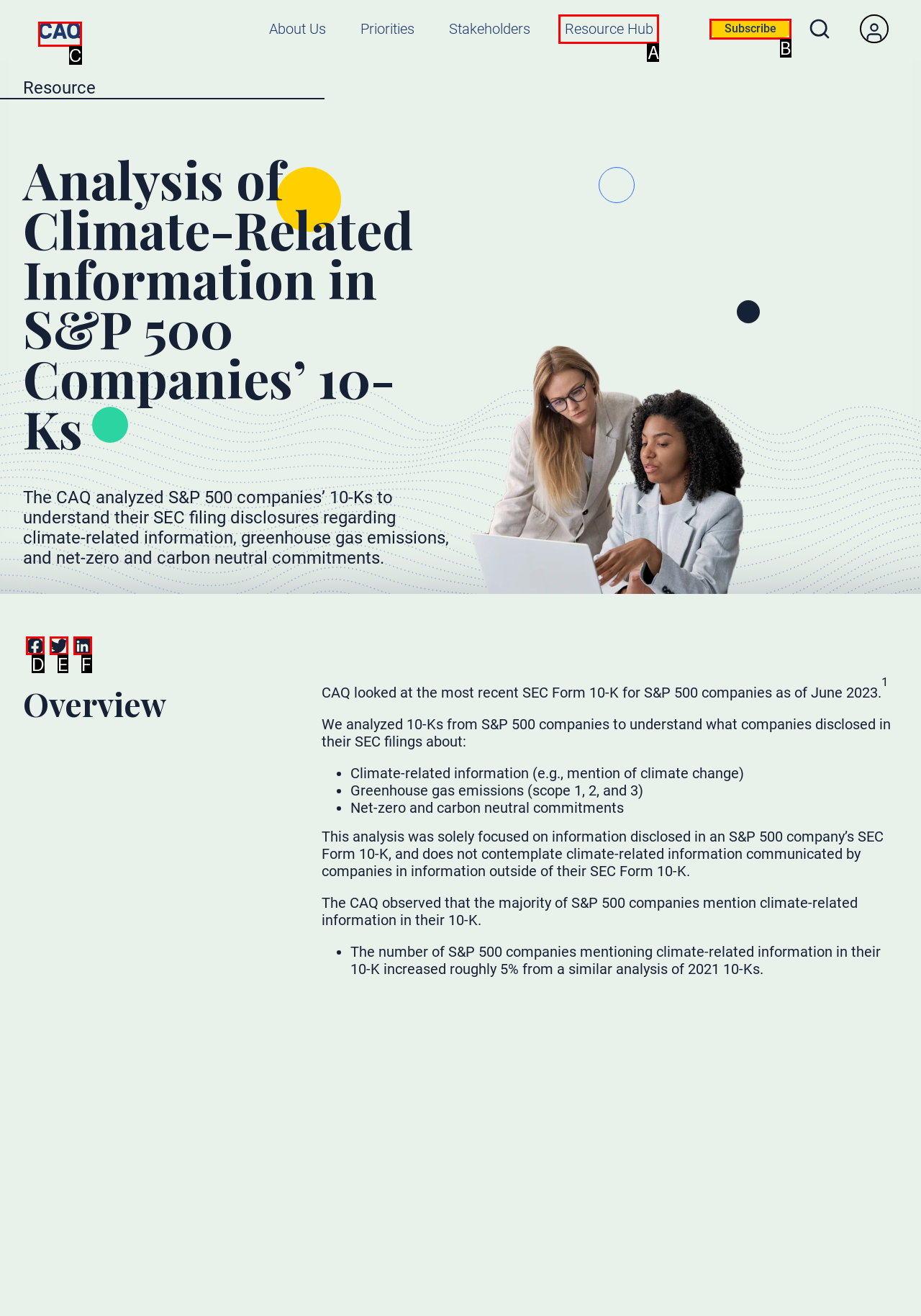Given the description: Resource Hub, identify the HTML element that corresponds to it. Respond with the letter of the correct option.

A